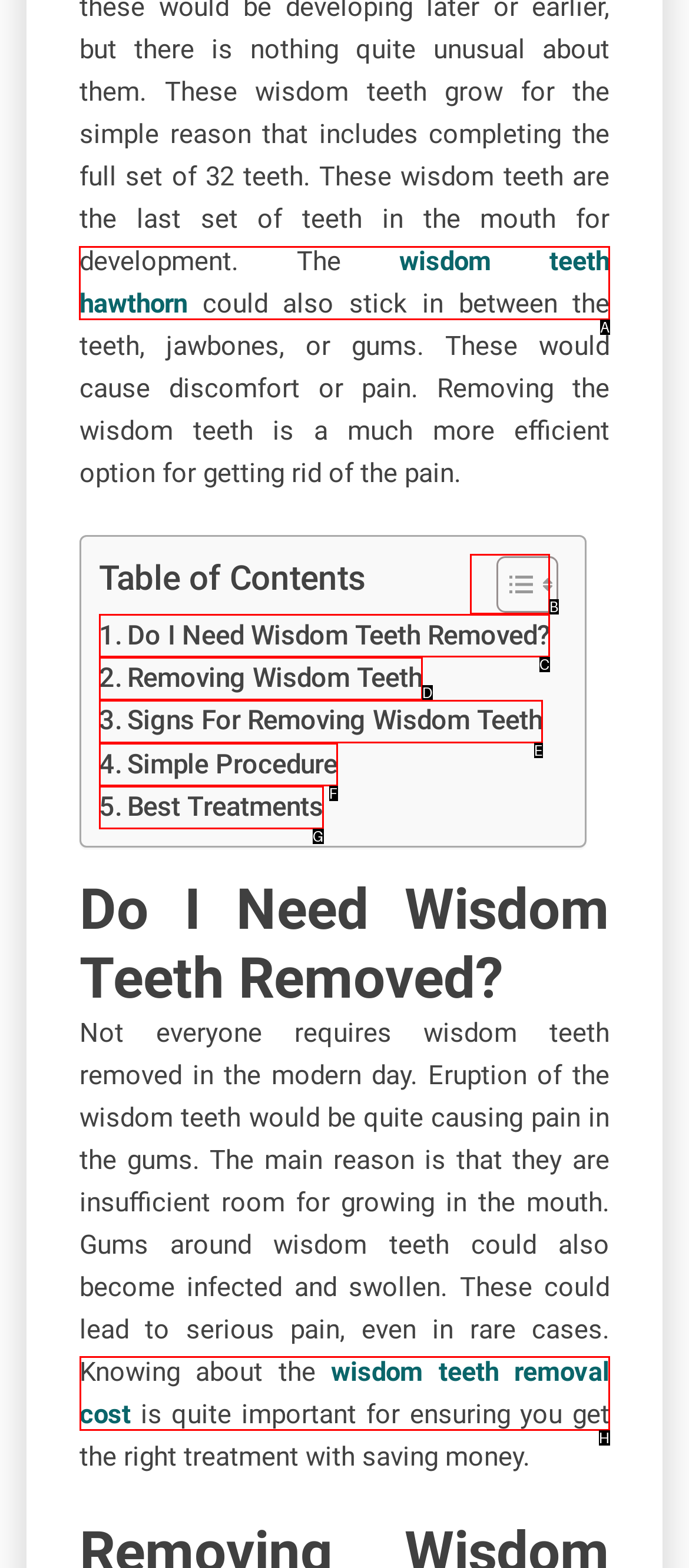Which letter corresponds to the correct option to complete the task: Click on 'wisdom teeth hawthorn'?
Answer with the letter of the chosen UI element.

A